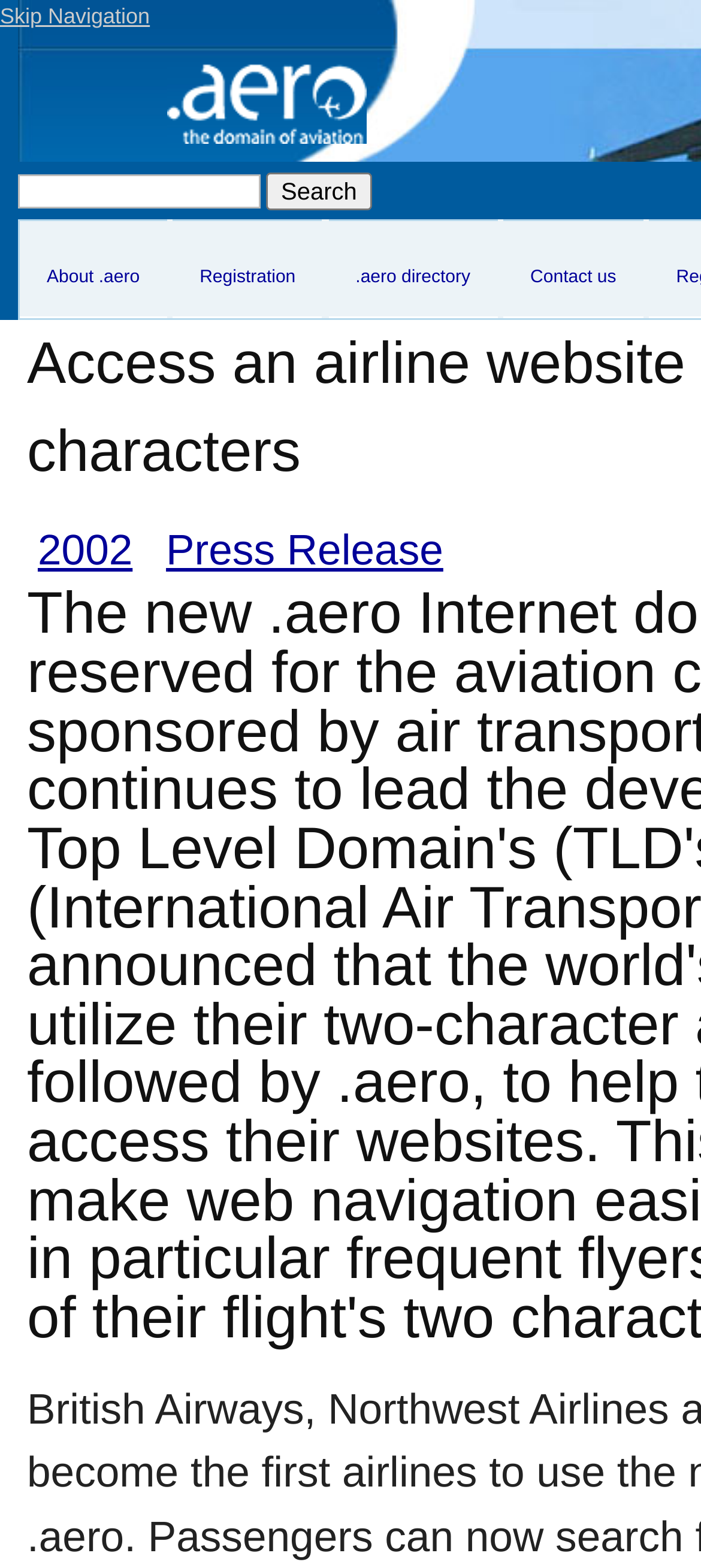Articulate a complete and detailed caption of the webpage elements.

The webpage is a portal for accessing airline websites using a two-character domain, .AERO. At the top-left corner, there is a "Skip Navigation" link. Next to it, on the top-center, is a "Home" link accompanied by a small "Home" icon. 

Below these links, there is a search bar, a textbox, and a "Search" button, all aligned horizontally. The search bar takes up about half of the width, and the "Search" button is positioned to its right.

On the top-right side, there are four links: "About.aero", "Registration", ".aero directory", and "Contact us", arranged horizontally. 

Further down, there are two more links: "2002" and "Press Release", positioned on the left and center of the page, respectively.